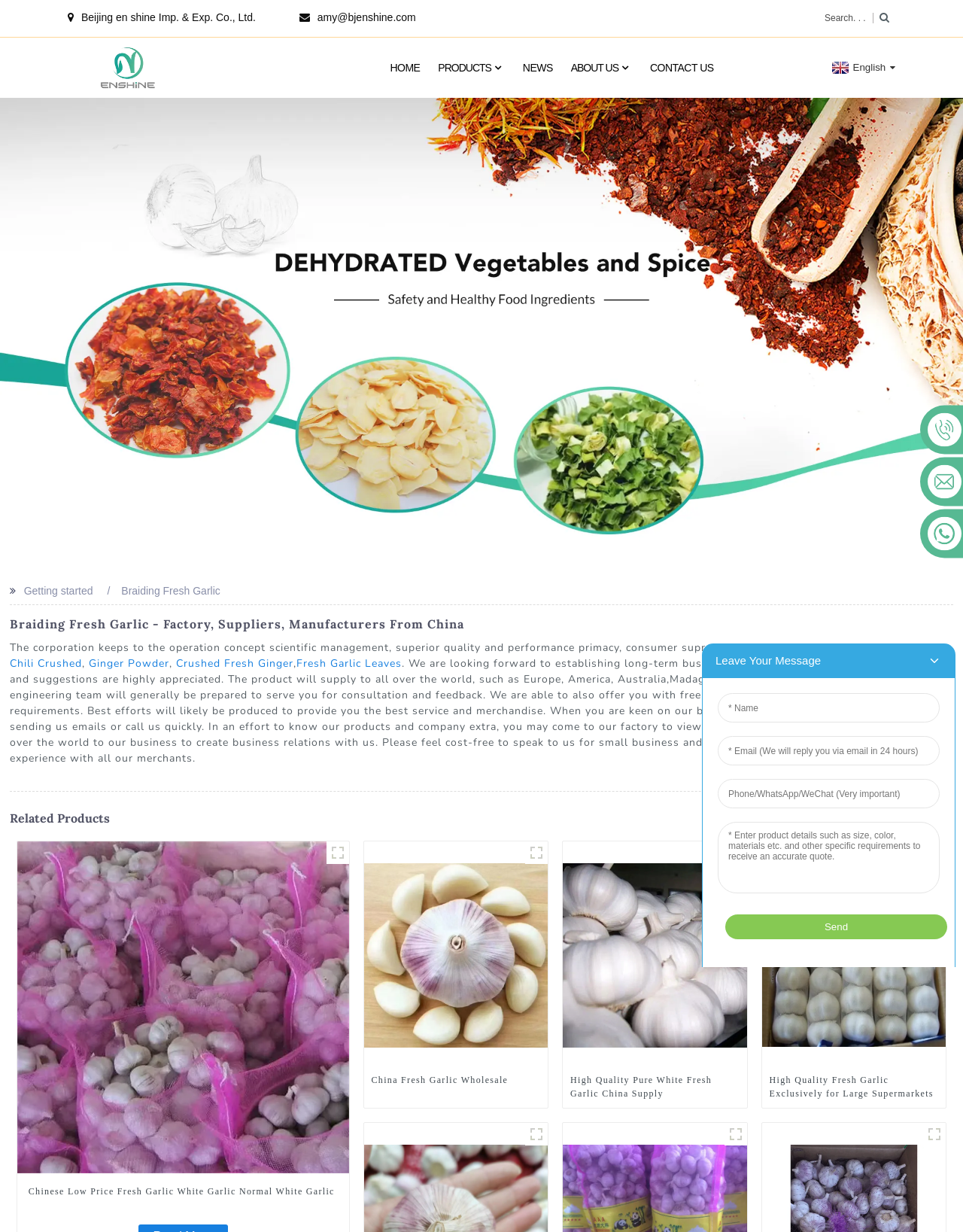Locate the bounding box coordinates of the area you need to click to fulfill this instruction: 'Switch to English language'. The coordinates must be in the form of four float numbers ranging from 0 to 1: [left, top, right, bottom].

[0.86, 0.05, 0.93, 0.059]